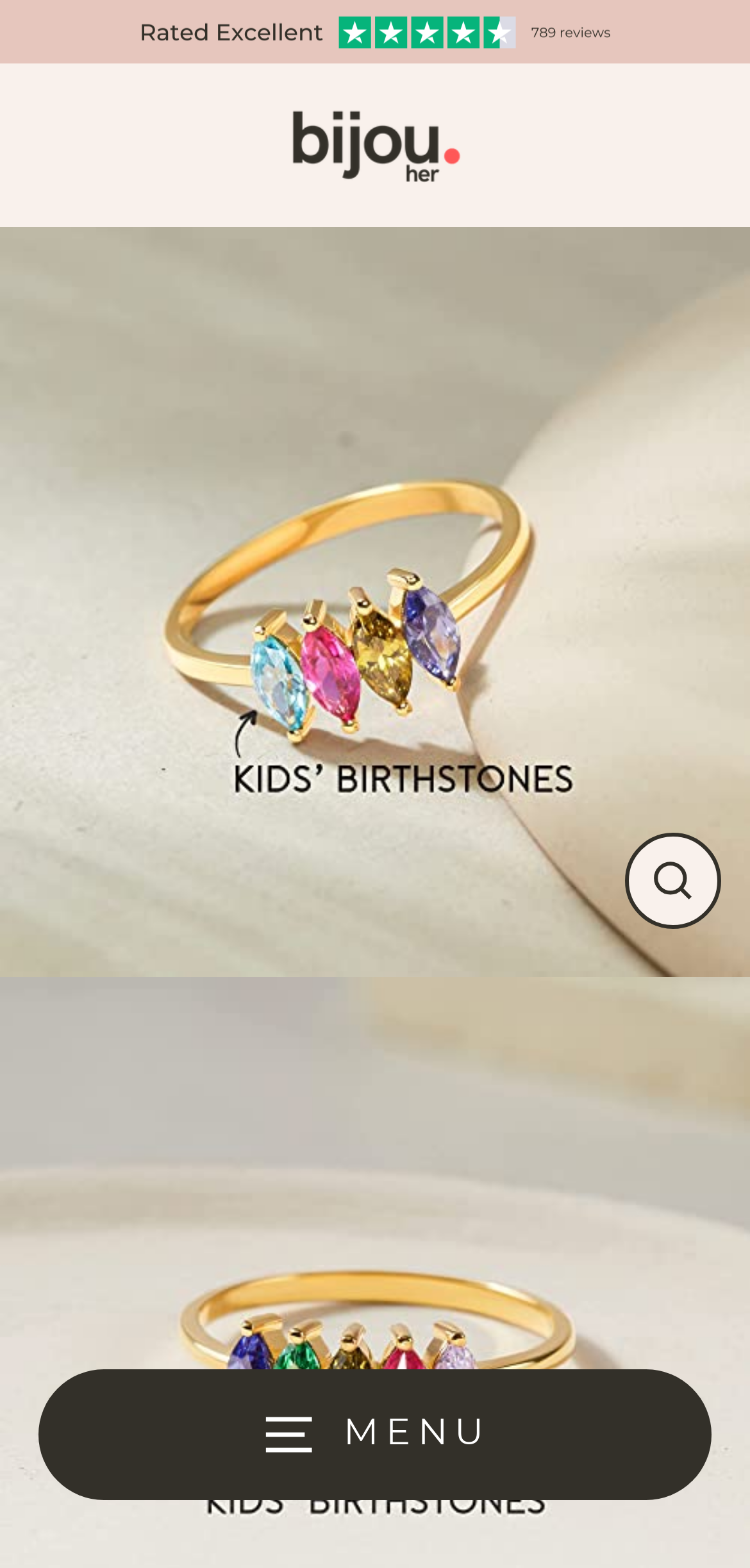Please find and provide the title of the webpage.

Personalized Birthstone Ring - Sterling Silver & 18K Gold Plate - Up to 6 Birthstones - Gift for Mom or Grandma